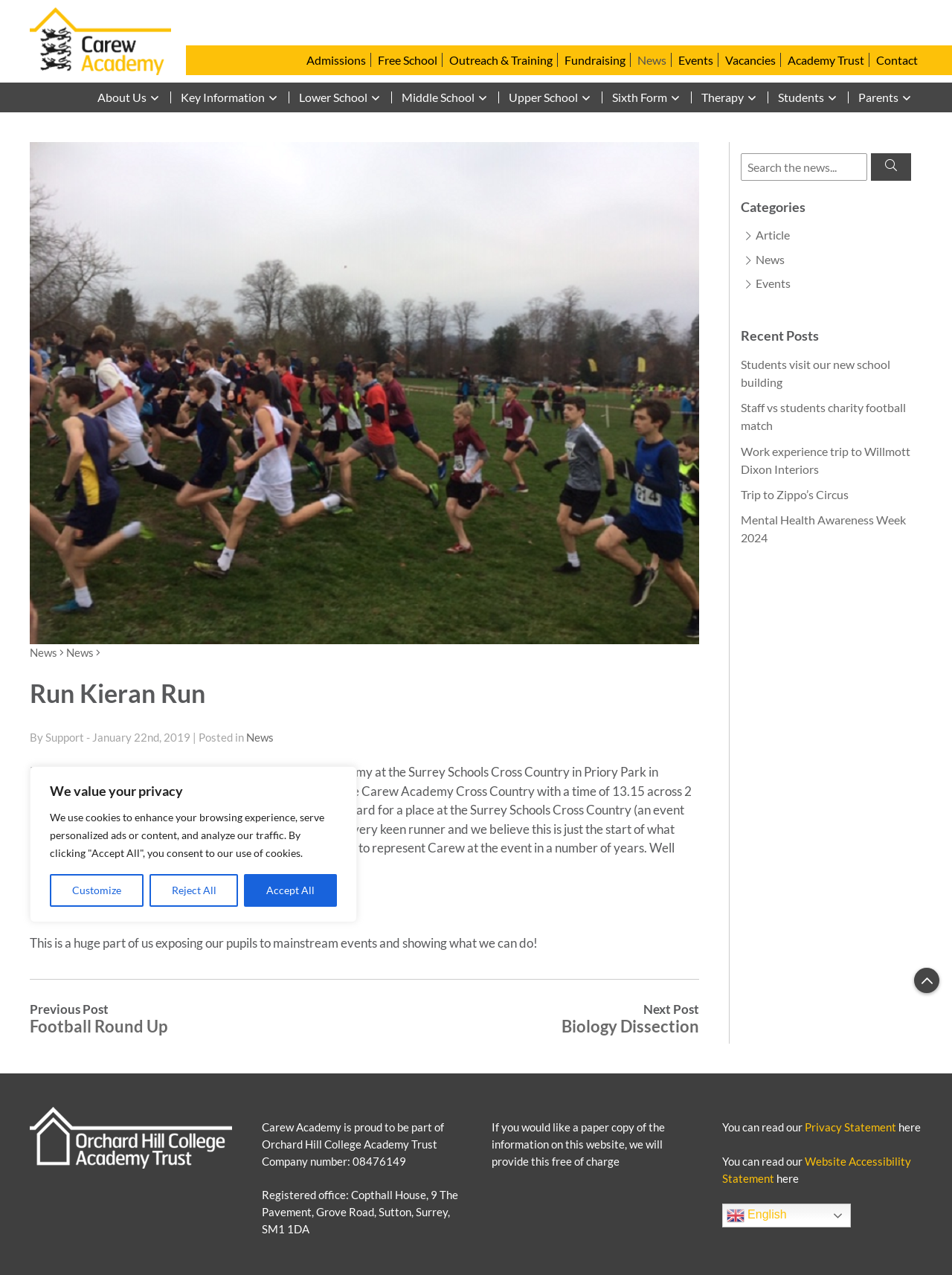Please examine the image and provide a detailed answer to the question: What is the name of the academy?

I found the answer by looking at the top-left corner of the webpage, where the logo and name of the academy are displayed.